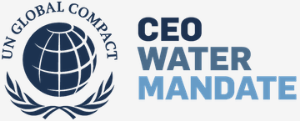What does the logo represent?
Based on the image, answer the question with as much detail as possible.

This logo represents the collective effort of business leaders to advance responsible water use and support initiatives that promote effective water management practices across industries.